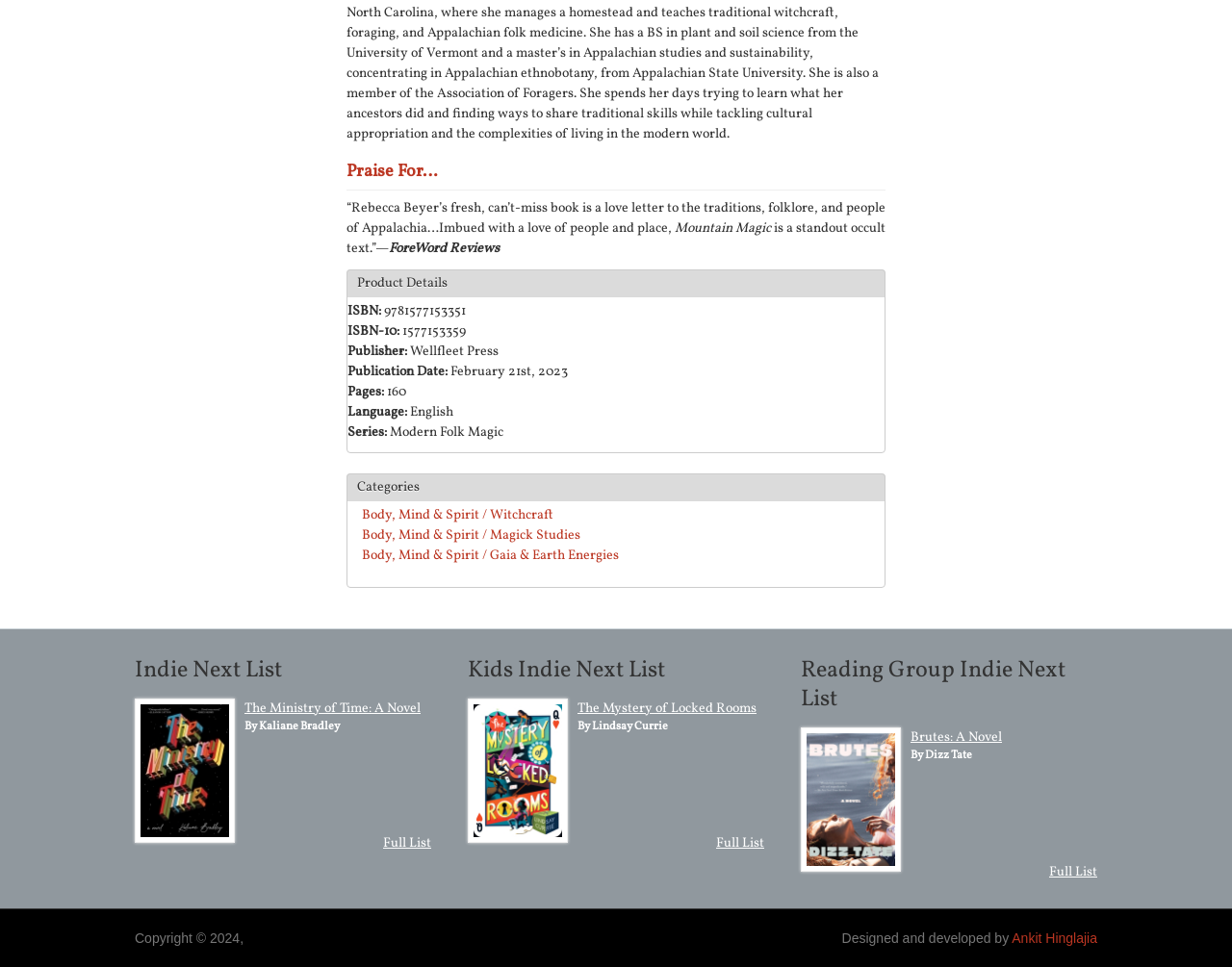Identify the bounding box coordinates for the element that needs to be clicked to fulfill this instruction: "See the full Indie Next List". Provide the coordinates in the format of four float numbers between 0 and 1: [left, top, right, bottom].

[0.311, 0.862, 0.35, 0.881]